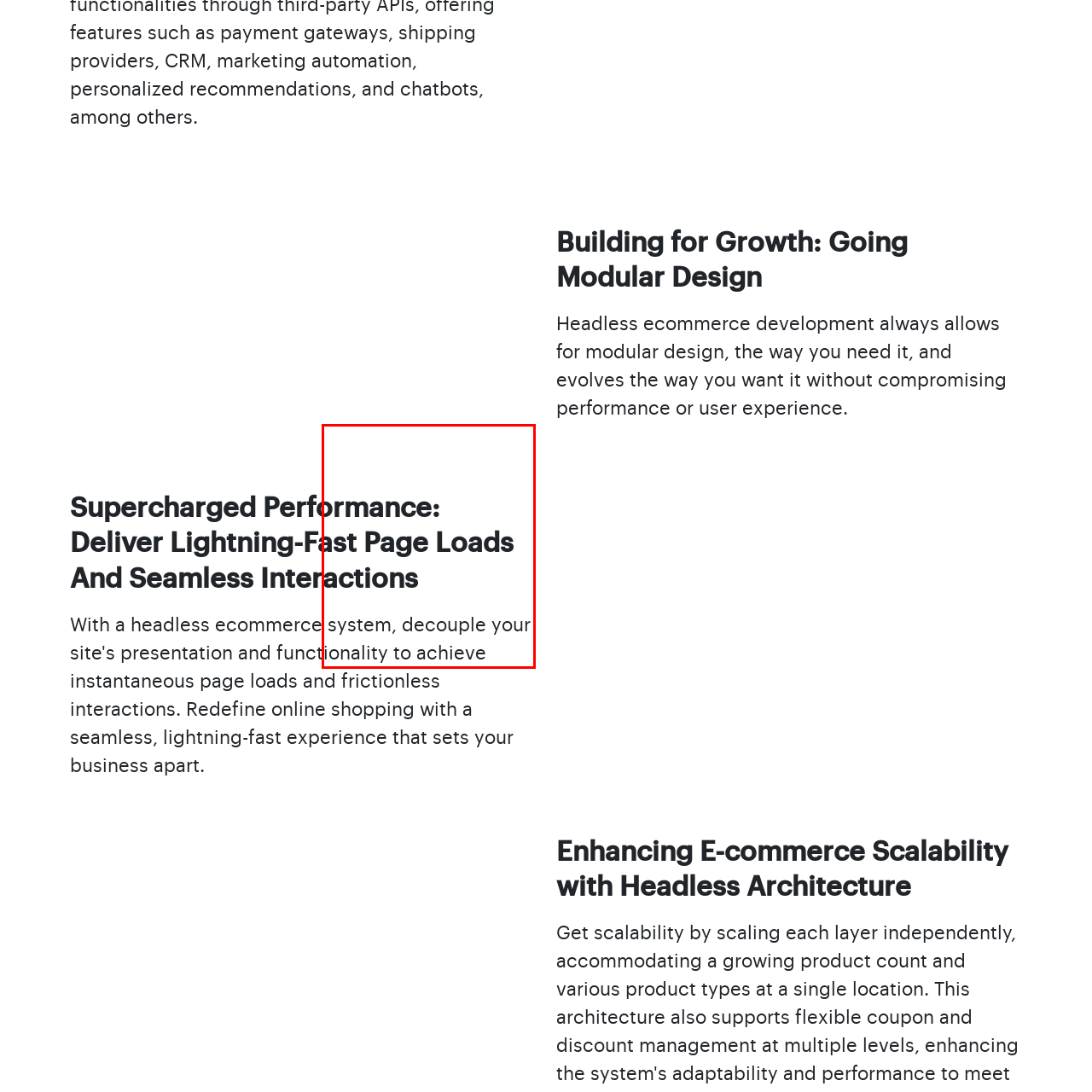What is the result of decoupling the front-end and back-end of an ecommerce system?
Look at the section marked by the red bounding box and provide a single word or phrase as your answer.

superior flexibility and performance